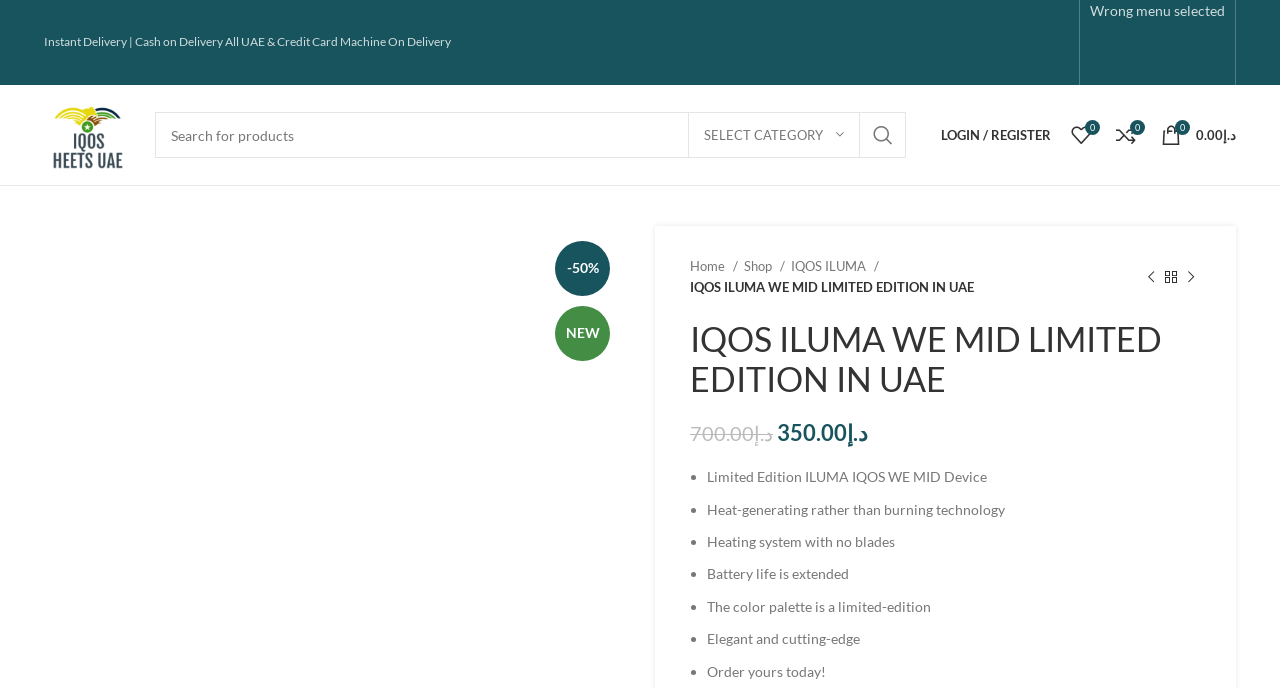What is special about the color palette of the IQOS ILUMA WE MID LIMITED EDITION?
Based on the screenshot, give a detailed explanation to answer the question.

I found what is special about the color palette of the IQOS ILUMA WE MID LIMITED EDITION by looking at the list of features or specifications of the product. Specifically, I looked at the fifth bullet point, which mentions 'The color palette is a limited-edition'.